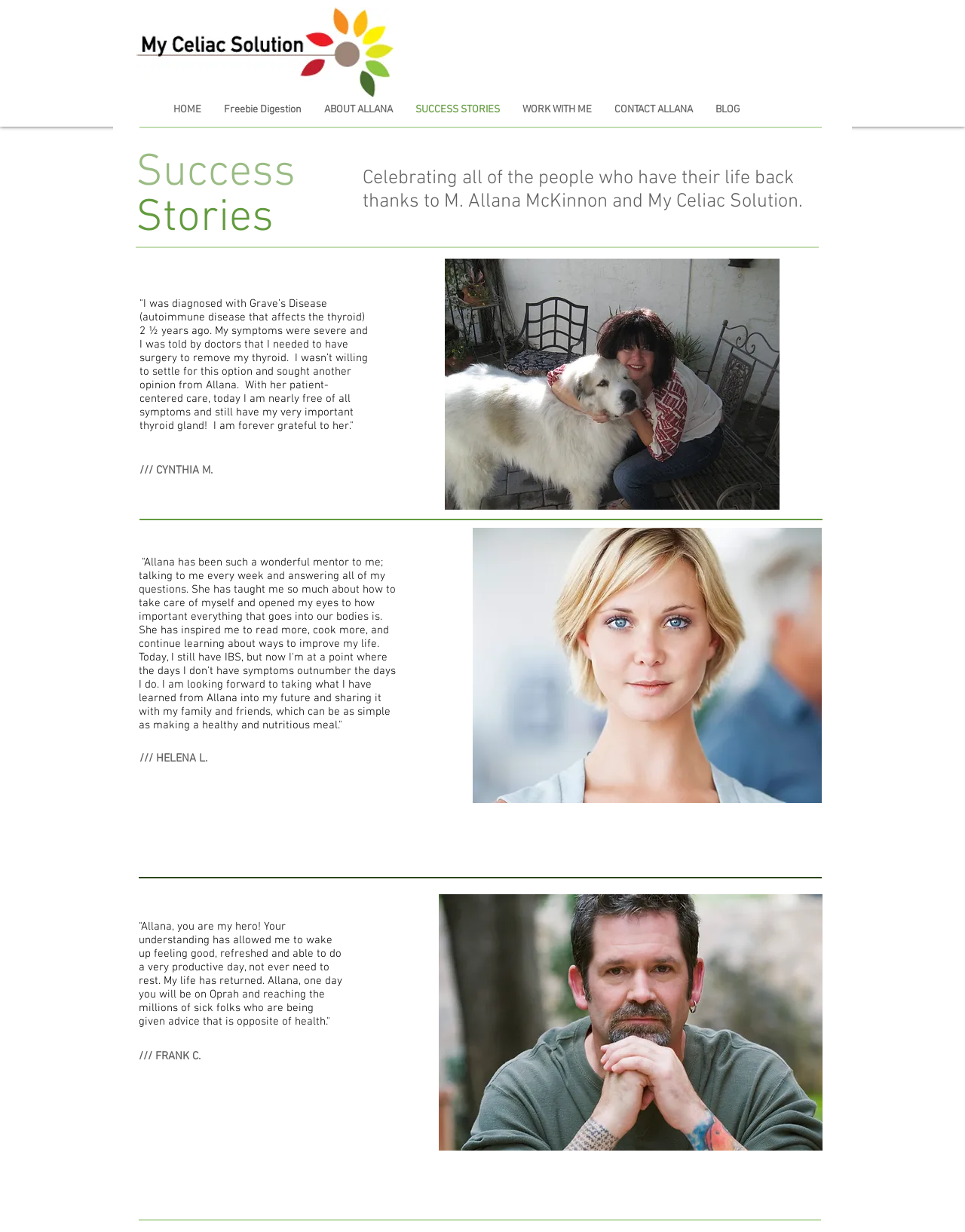What is the common theme among the success stories?
Provide an in-depth answer to the question, covering all aspects.

The success stories on the webpage all share a common theme of improvement in health, with individuals experiencing a reduction in symptoms or complete recovery from their respective conditions, such as Grave's Disease, IBS, and thyroid issues, after working with Allana.